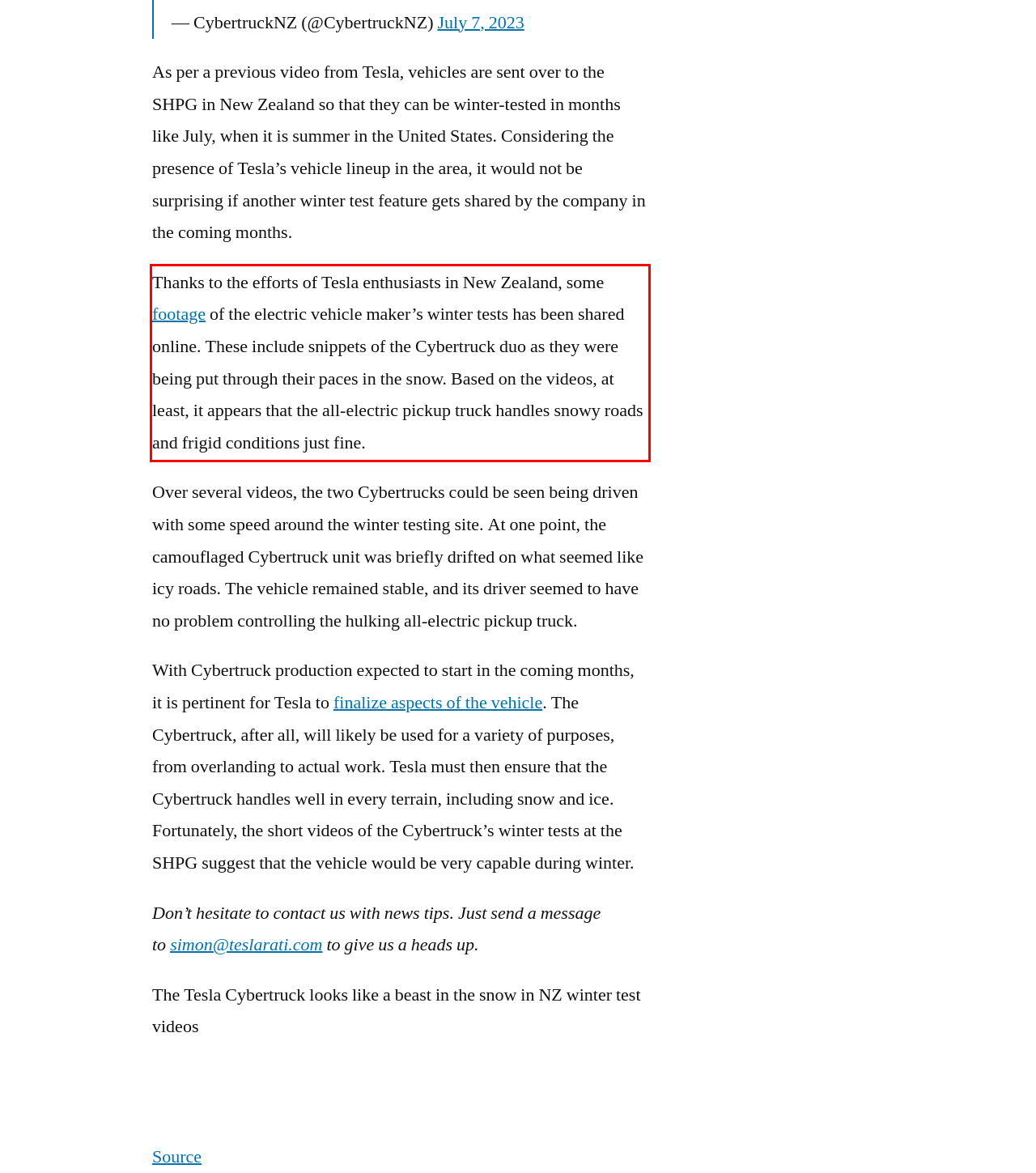Please perform OCR on the text content within the red bounding box that is highlighted in the provided webpage screenshot.

Thanks to the efforts of Tesla enthusiasts in New Zealand, some footage of the electric vehicle maker’s winter tests has been shared online. These include snippets of the Cybertruck duo as they were being put through their paces in the snow. Based on the videos, at least, it appears that the all-electric pickup truck handles snowy roads and frigid conditions just fine.